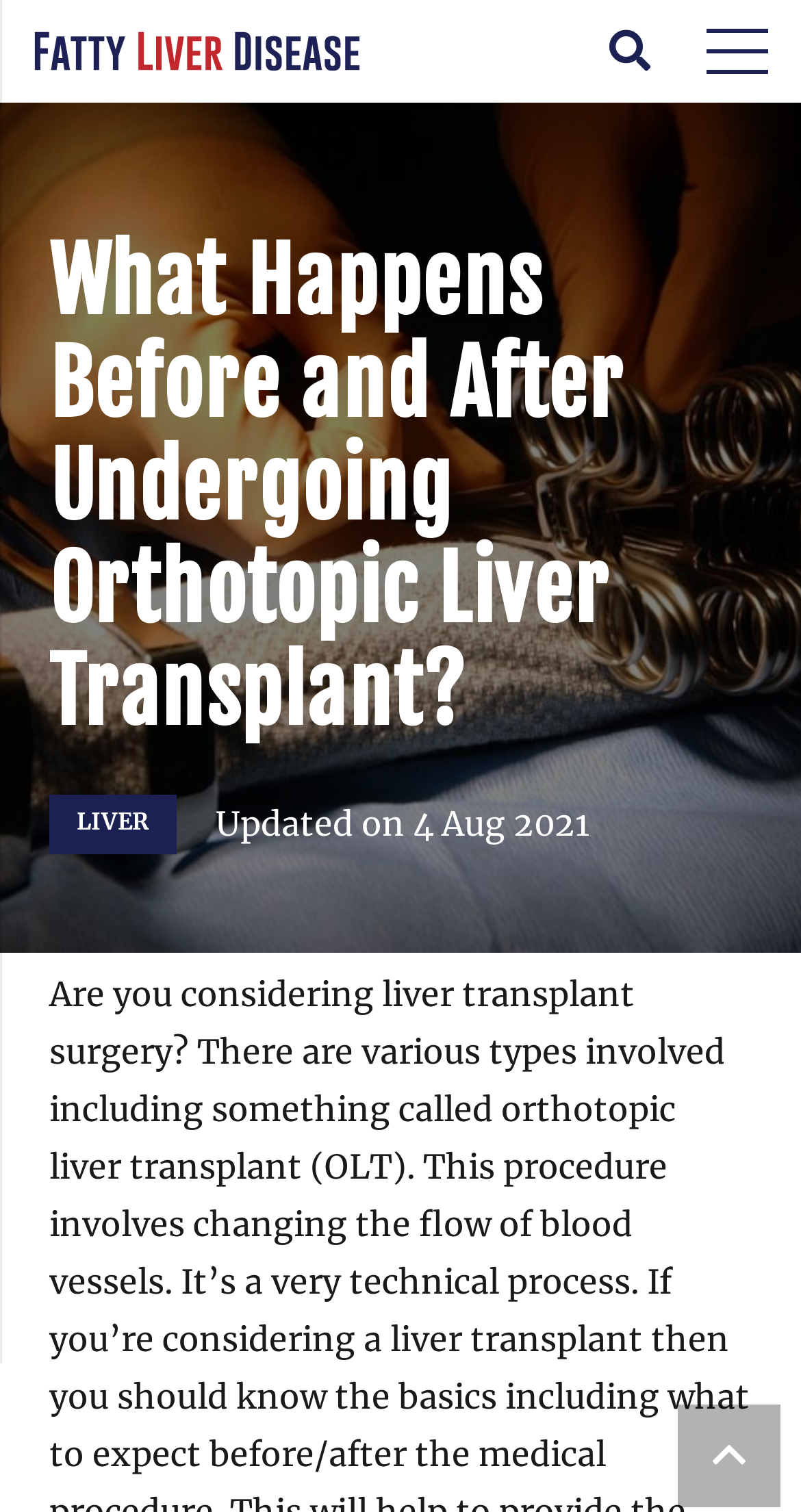Predict the bounding box coordinates of the UI element that matches this description: "title="Basics20of20Retailing20B.Com_.20II20Semester20IV20and20B.Com_.20Hons.20II20Semester20V.jpg"". The coordinates should be in the format [left, top, right, bottom] with each value between 0 and 1.

None